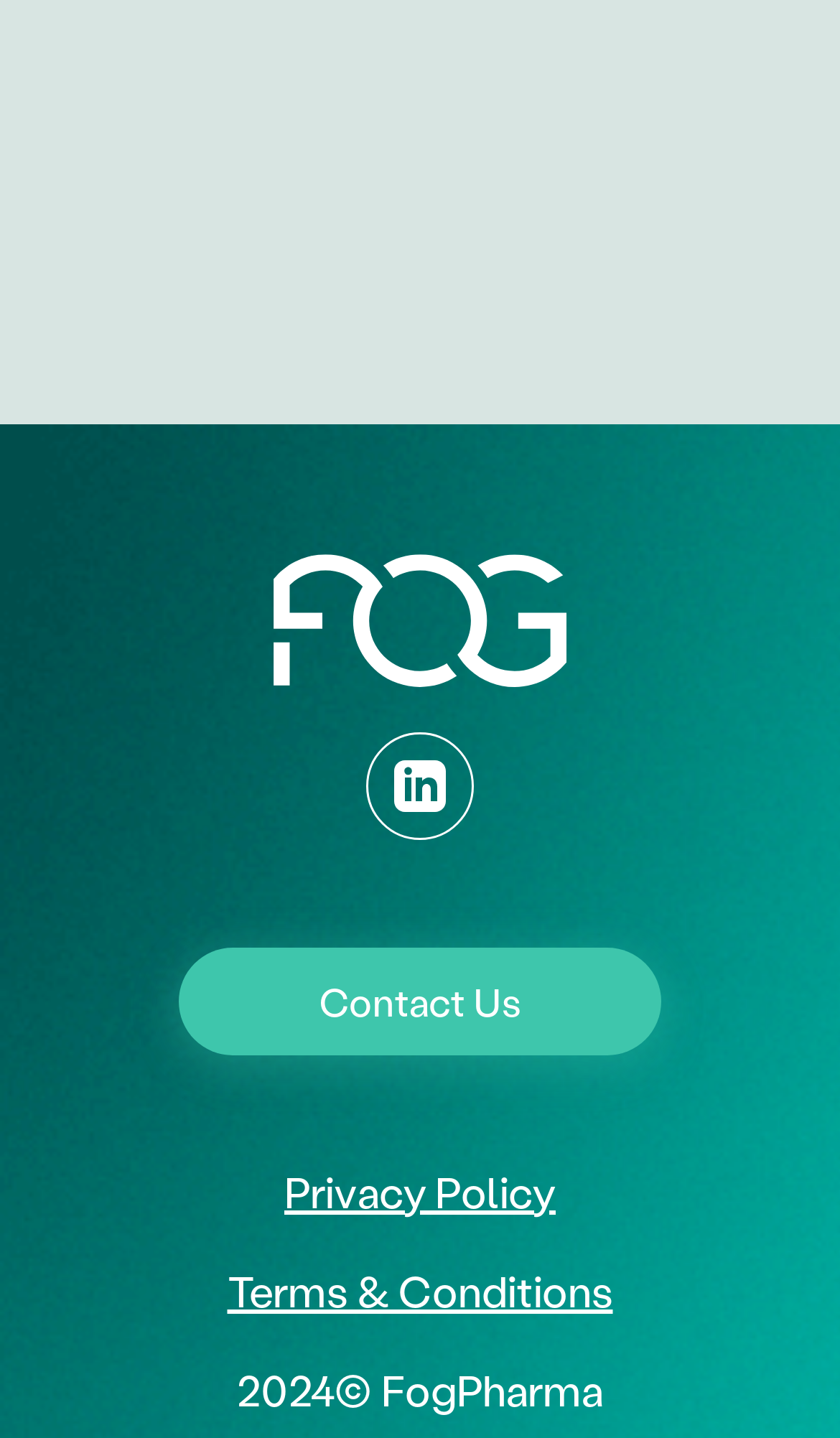How many social media links are there?
Look at the screenshot and provide an in-depth answer.

There is only one social media link, which is the LinkedIn link, indicated by the LinkedIn logo image.